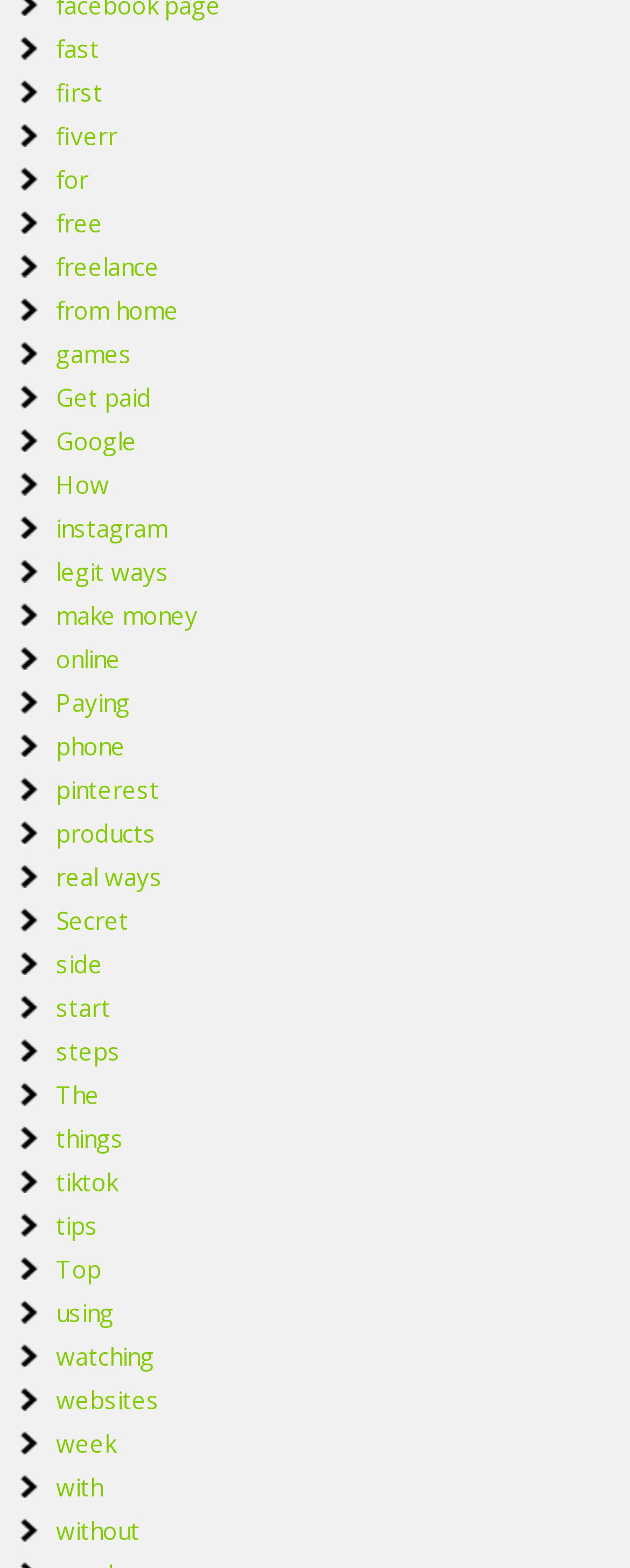Find the bounding box coordinates of the clickable area that will achieve the following instruction: "Visit 'Fiverr' website".

[0.089, 0.076, 0.187, 0.096]